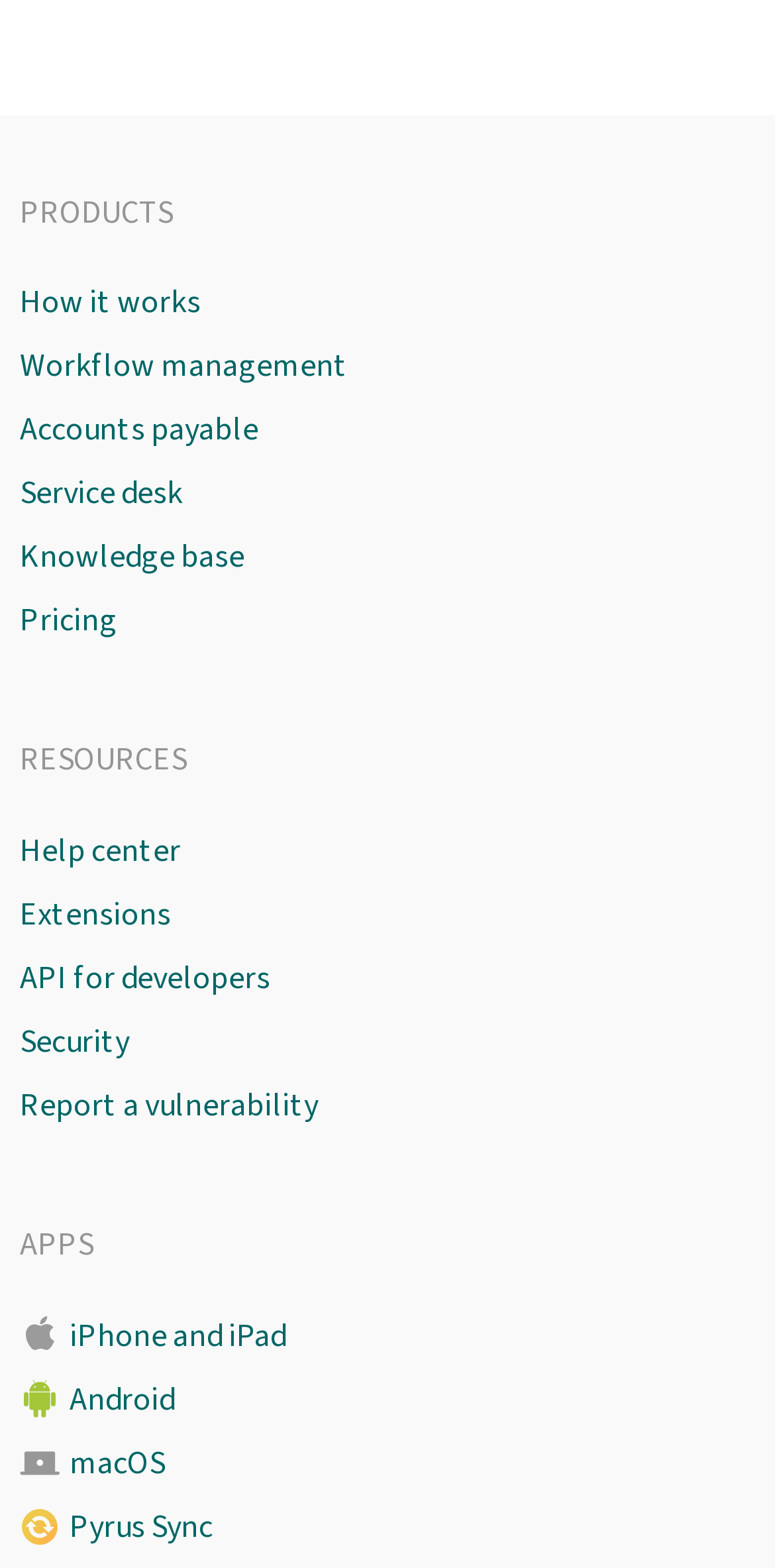Determine the coordinates of the bounding box that should be clicked to complete the instruction: "Read more about A List Of Non-Toxic Adhesives For The Home". The coordinates should be represented by four float numbers between 0 and 1: [left, top, right, bottom].

None